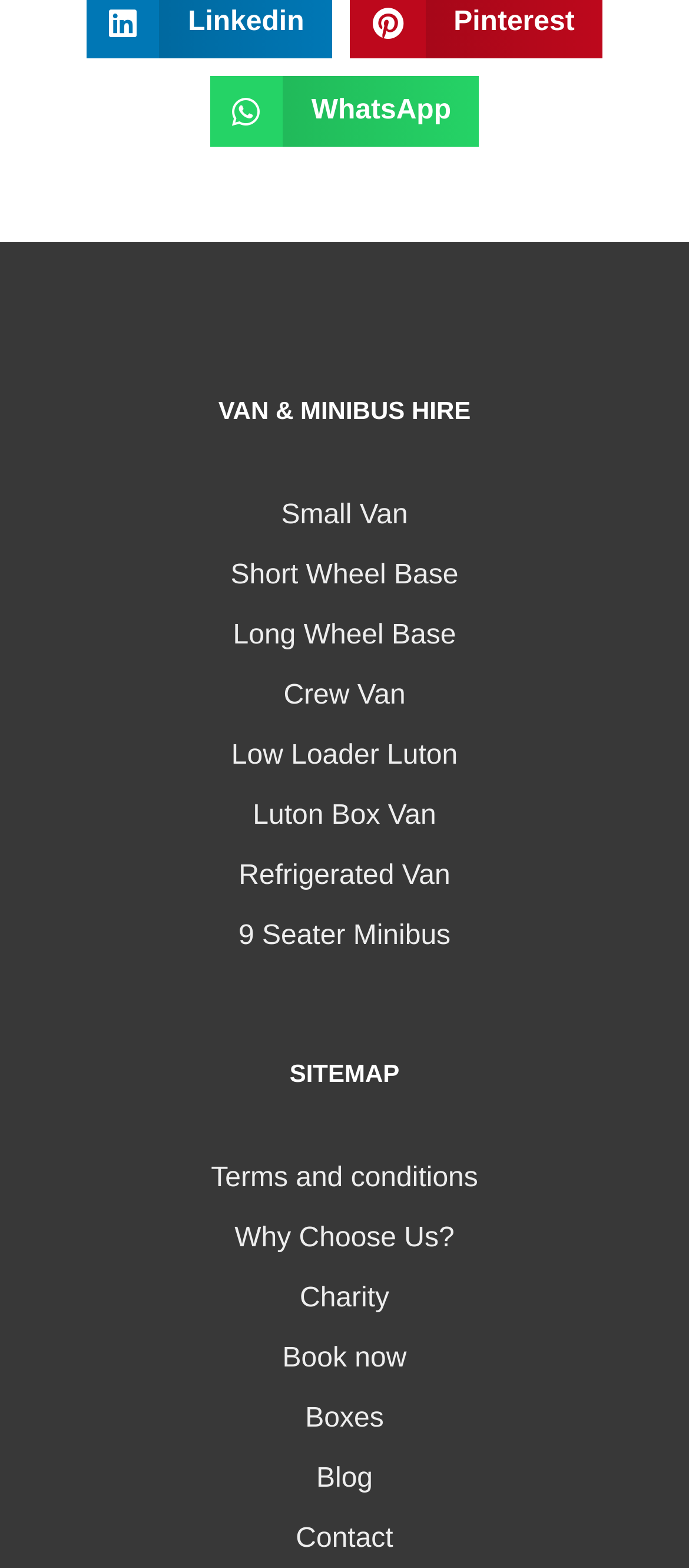Please specify the bounding box coordinates for the clickable region that will help you carry out the instruction: "View the 'Small Van' option".

[0.026, 0.316, 0.974, 0.343]